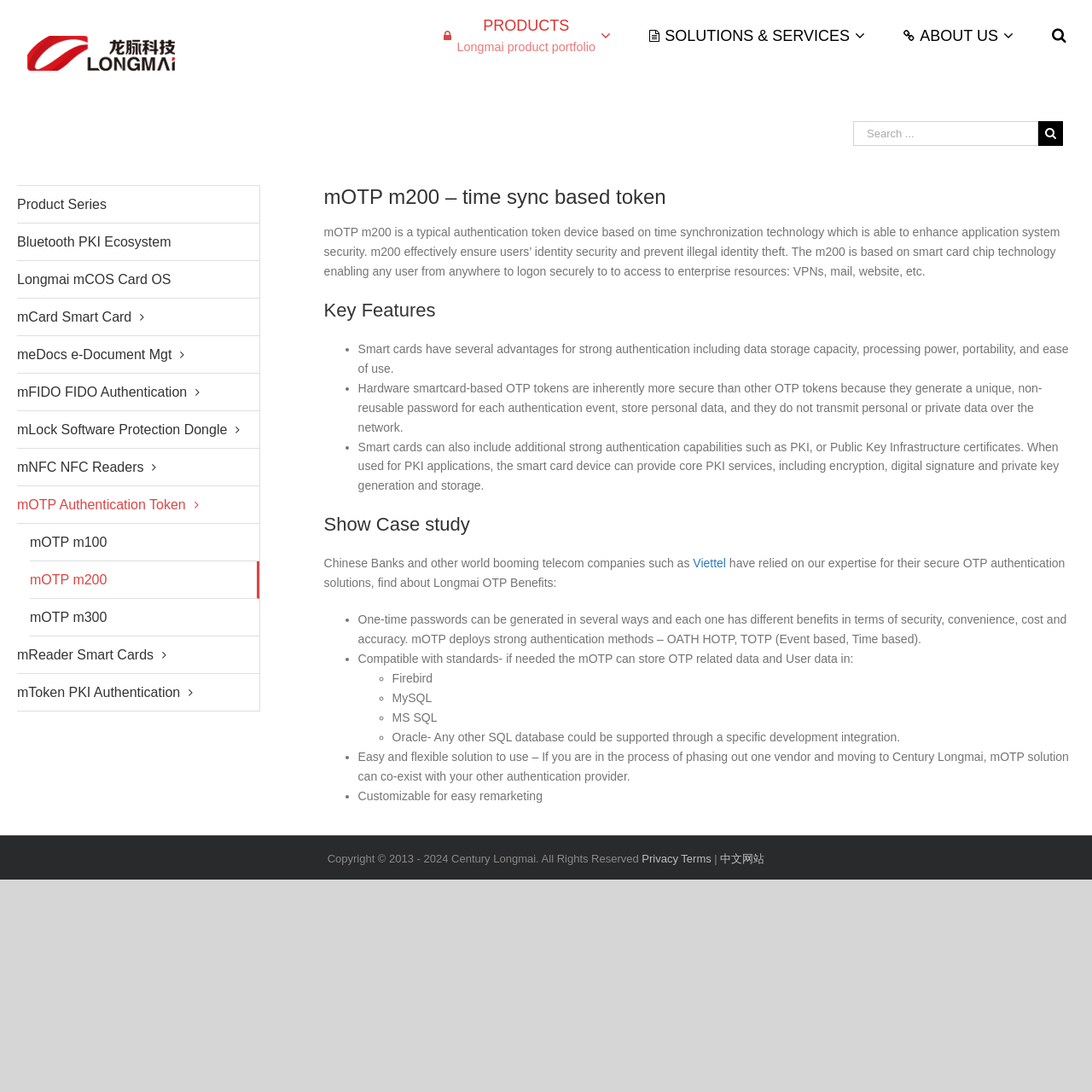Offer a detailed account of what is visible on the webpage.

The webpage is about the mOTP m200, a digital security product from Century Longmai. At the top left corner, there is a logo of Century Longmai – Digital Security. Below the logo, there is a main menu with three items: PRODUCTS, SOLUTIONS & SERVICES, and ABOUT US. 

On the right side of the main menu, there is a search bar with a search button. 

The main content of the webpage is divided into several sections. The first section introduces the mOTP m200, a time sync based token that enhances application system security and prevents illegal identity theft. 

Below the introduction, there is a section highlighting the key features of the mOTP m200, including its smart card chip technology, strong authentication methods, and compatibility with various standards. 

The next section showcases a case study, mentioning that Chinese banks and other prominent telecom companies have relied on Century Longmai's expertise for their secure OTP authentication solutions. 

On the left side of the webpage, there is a complementary section with links to other products and services offered by Century Longmai, including Product Series, Bluetooth PKI Ecosystem, and mCard Smart Card, among others. 

At the bottom of the webpage, there is a footer section with copyright information, a link to the privacy terms, and a link to the Chinese version of the website.